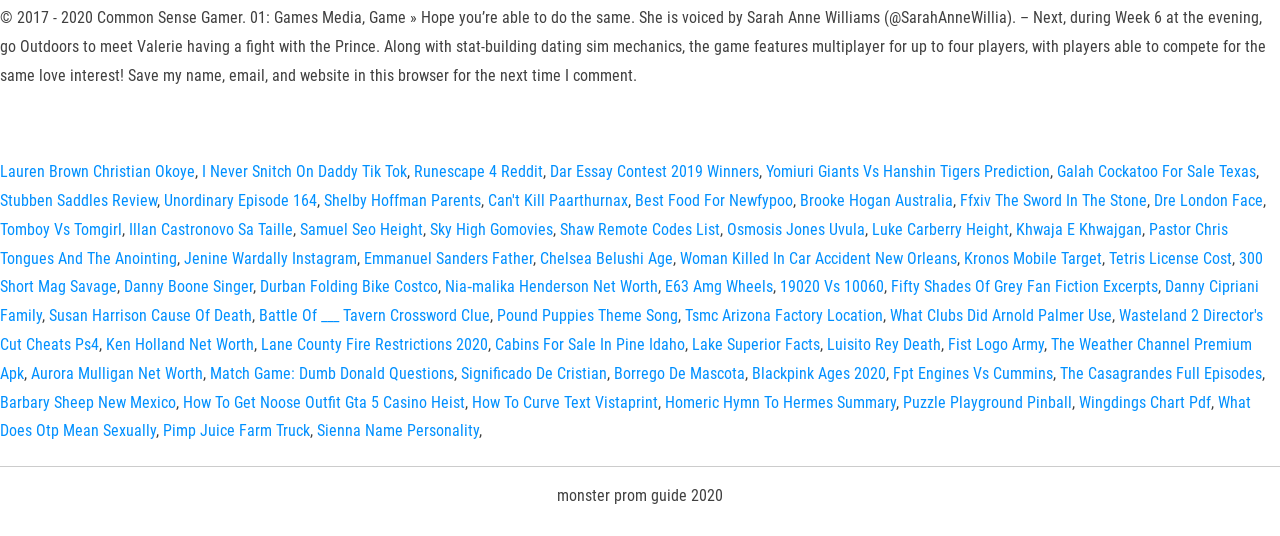Please indicate the bounding box coordinates for the clickable area to complete the following task: "Explore Dar Essay Contest 2019 Winners". The coordinates should be specified as four float numbers between 0 and 1, i.e., [left, top, right, bottom].

[0.43, 0.303, 0.593, 0.338]